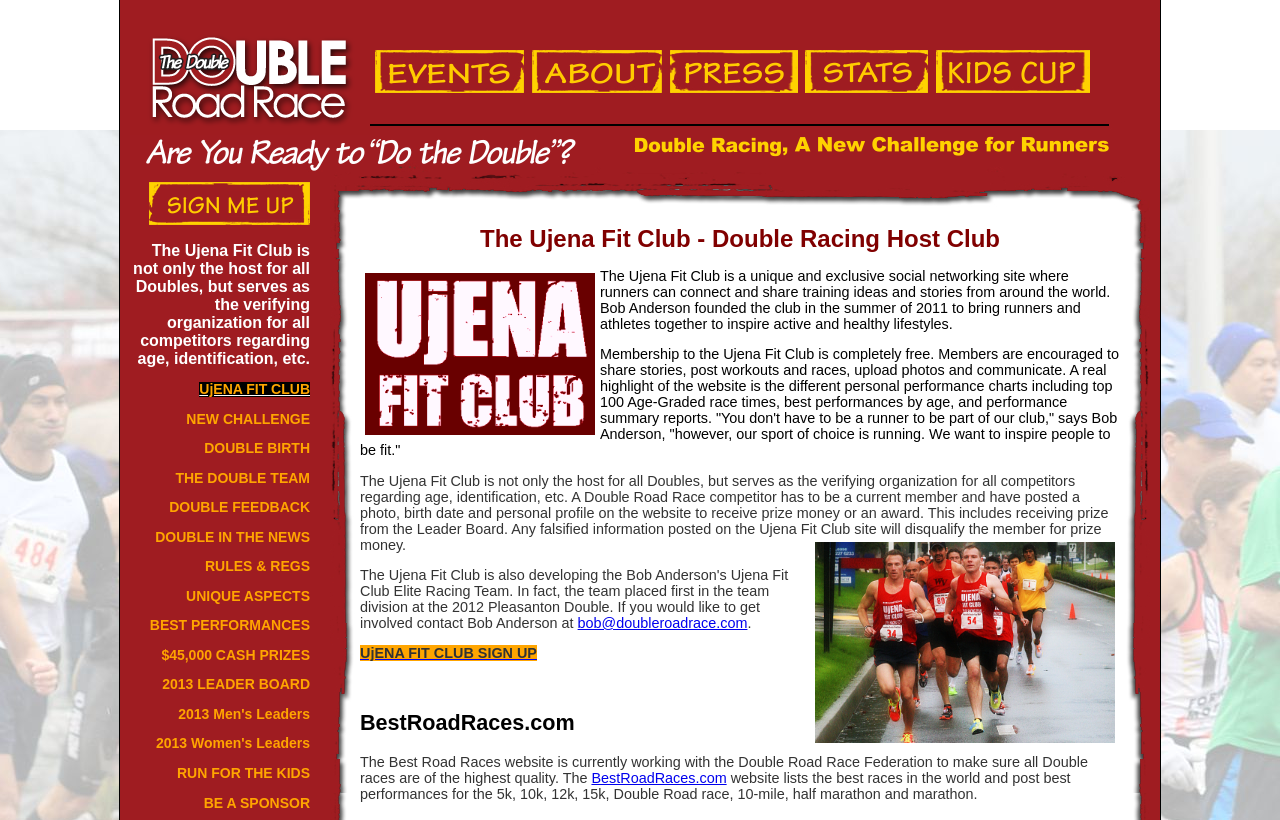Please determine the bounding box coordinates for the element with the description: "$45,000 CASH PRIZES".

[0.126, 0.789, 0.242, 0.808]